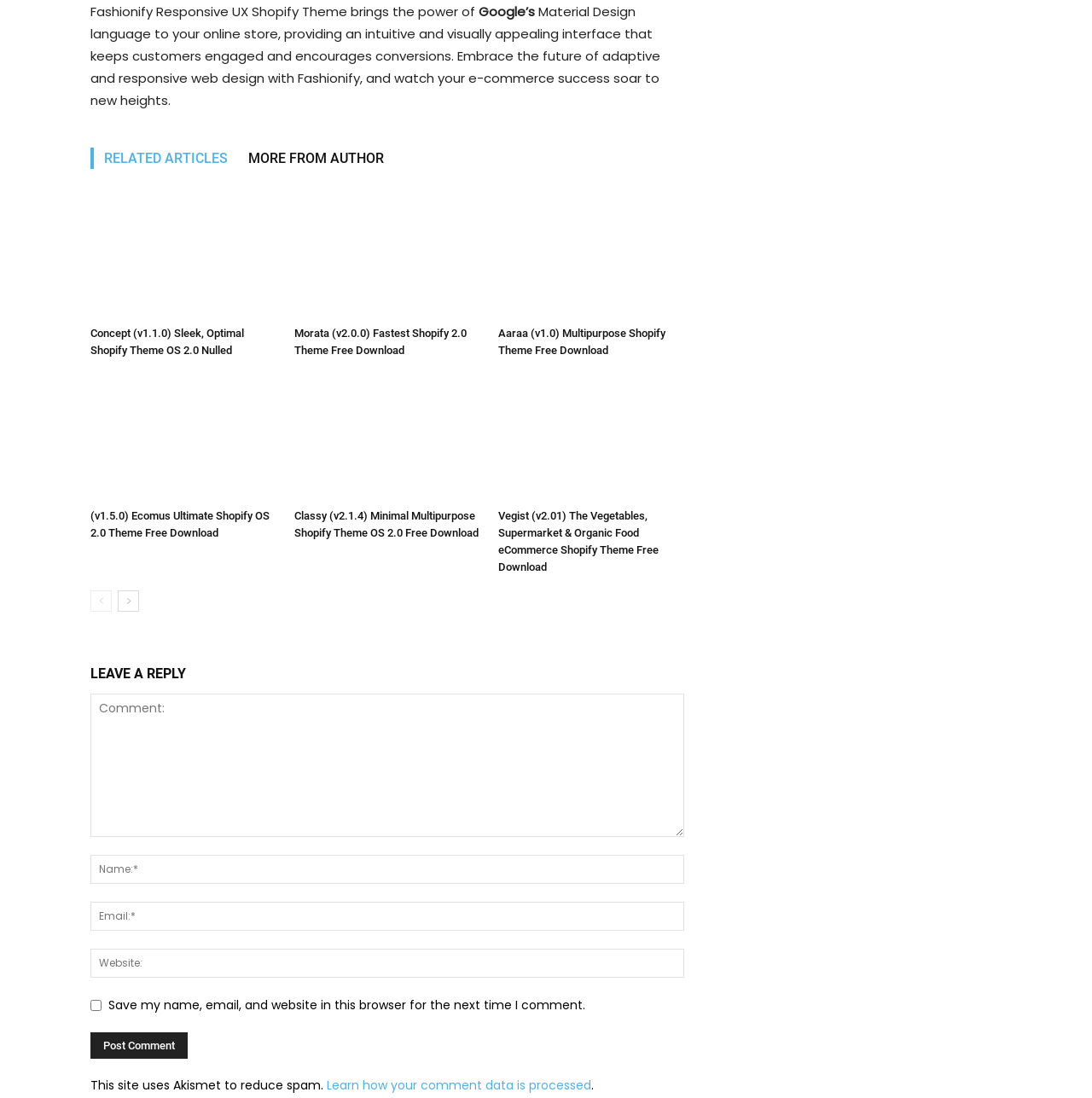Given the element description: "name="author" placeholder="Name:*"", predict the bounding box coordinates of this UI element. The coordinates must be four float numbers between 0 and 1, given as [left, top, right, bottom].

[0.083, 0.779, 0.627, 0.805]